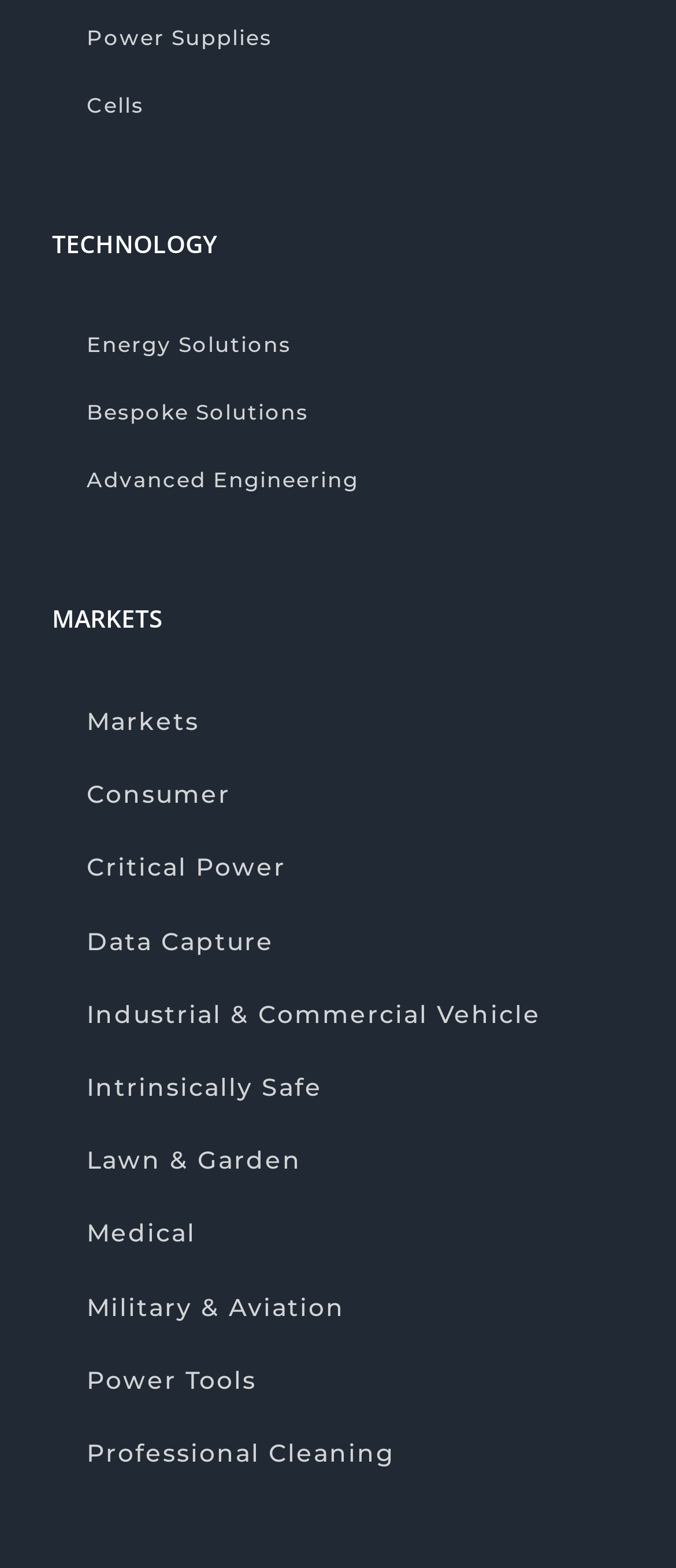Using the provided element description: "Lawn & Garden", determine the bounding box coordinates of the corresponding UI element in the screenshot.

[0.077, 0.718, 0.921, 0.765]